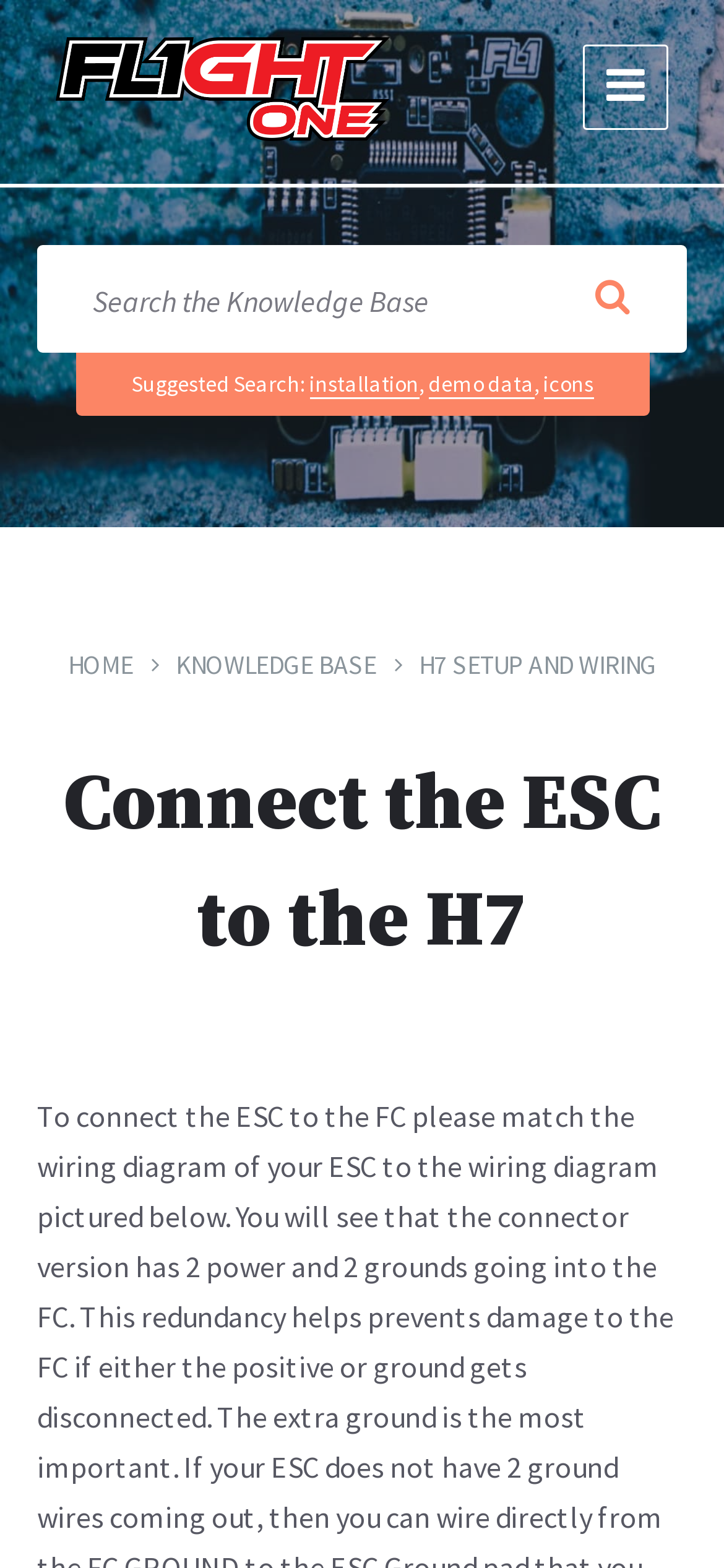Locate the bounding box coordinates of the clickable area to execute the instruction: "Click the FlightOne Support link". Provide the coordinates as four float numbers between 0 and 1, represented as [left, top, right, bottom].

[0.077, 0.024, 0.538, 0.094]